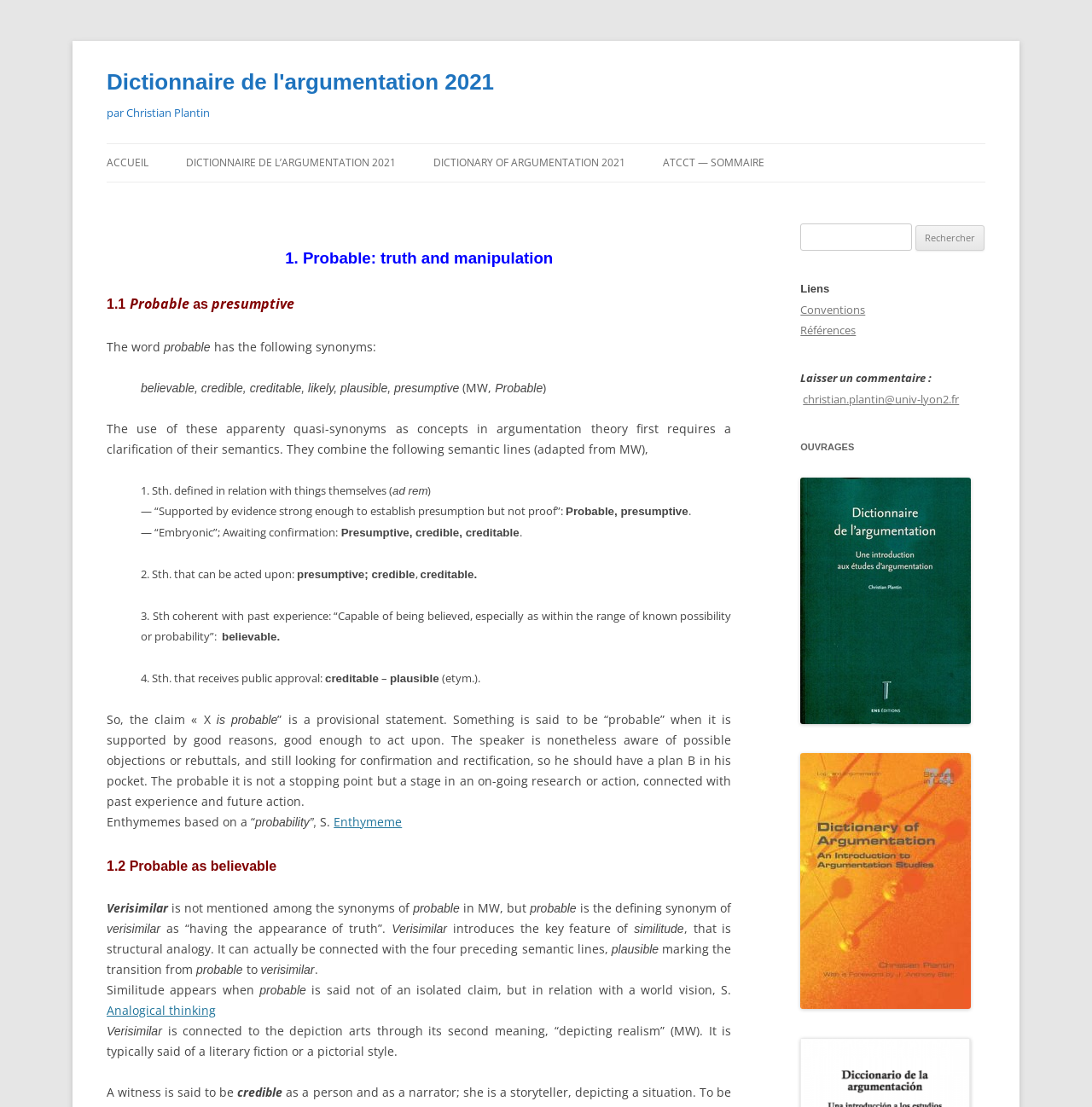With reference to the screenshot, provide a detailed response to the question below:
What is the title of the dictionary?

The title of the dictionary can be found at the top of the webpage, which is 'Dictionnaire de l'argumentation 2021'. This title is also a link, indicating that it can be clicked to access more information.